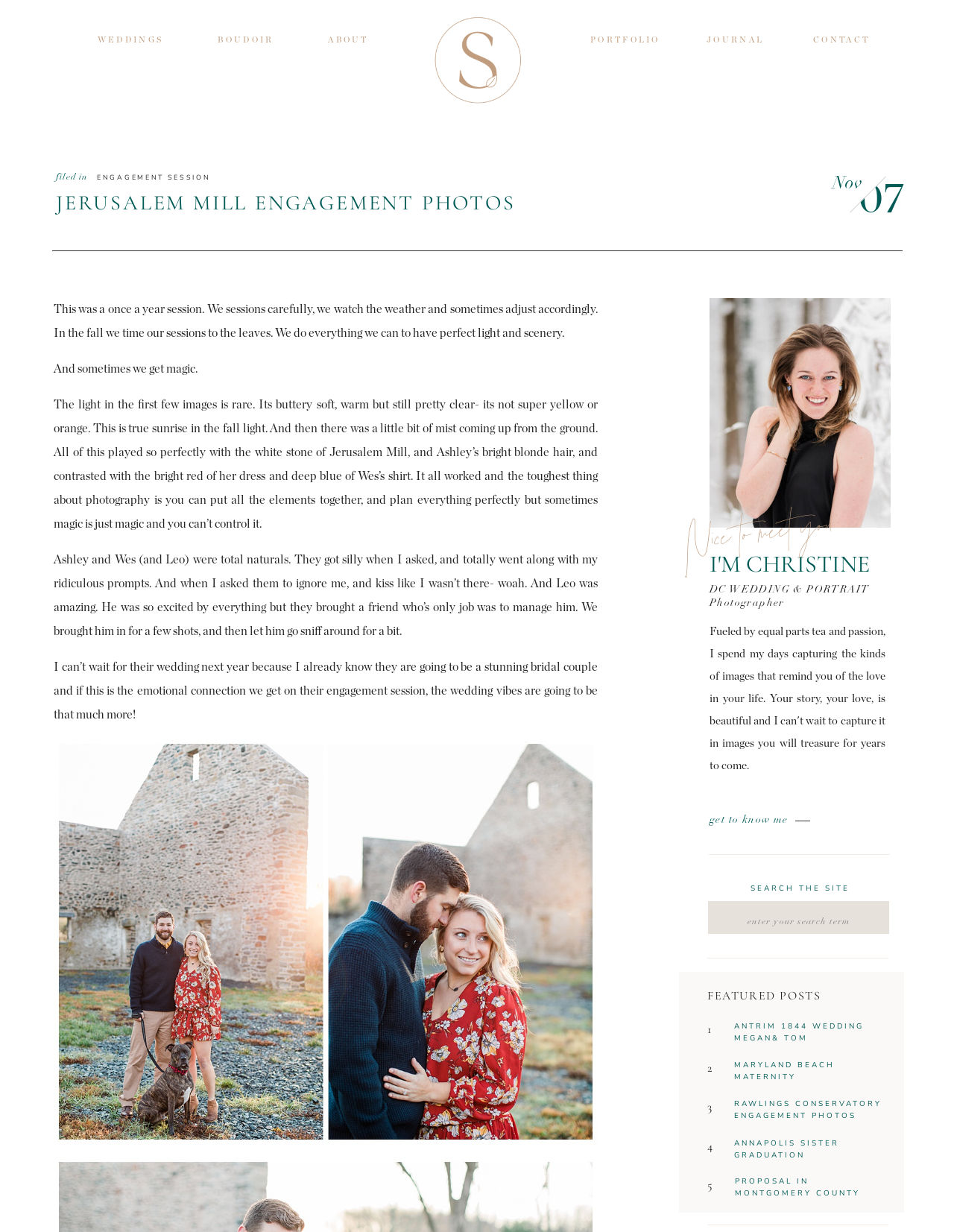Please analyze the image and provide a thorough answer to the question:
What type of photos are featured on this webpage?

Based on the webpage content, specifically the heading 'JERUSALEM MILL ENGAGEMENT PHOTOS' and the description of the photo session, it is clear that the webpage features engagement photos.